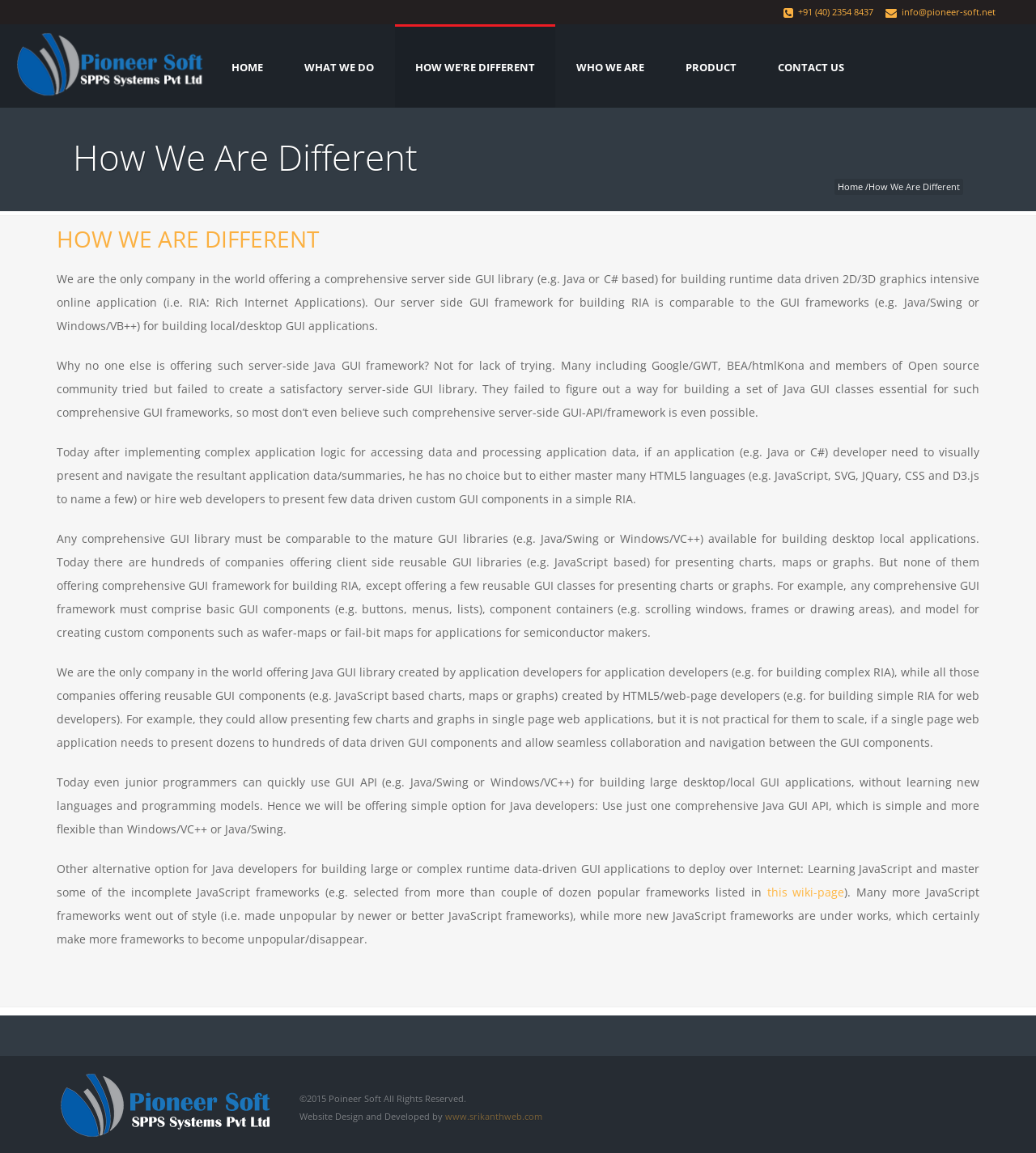Who designed and developed the website? Please answer the question using a single word or phrase based on the image.

www.srikanthweb.com